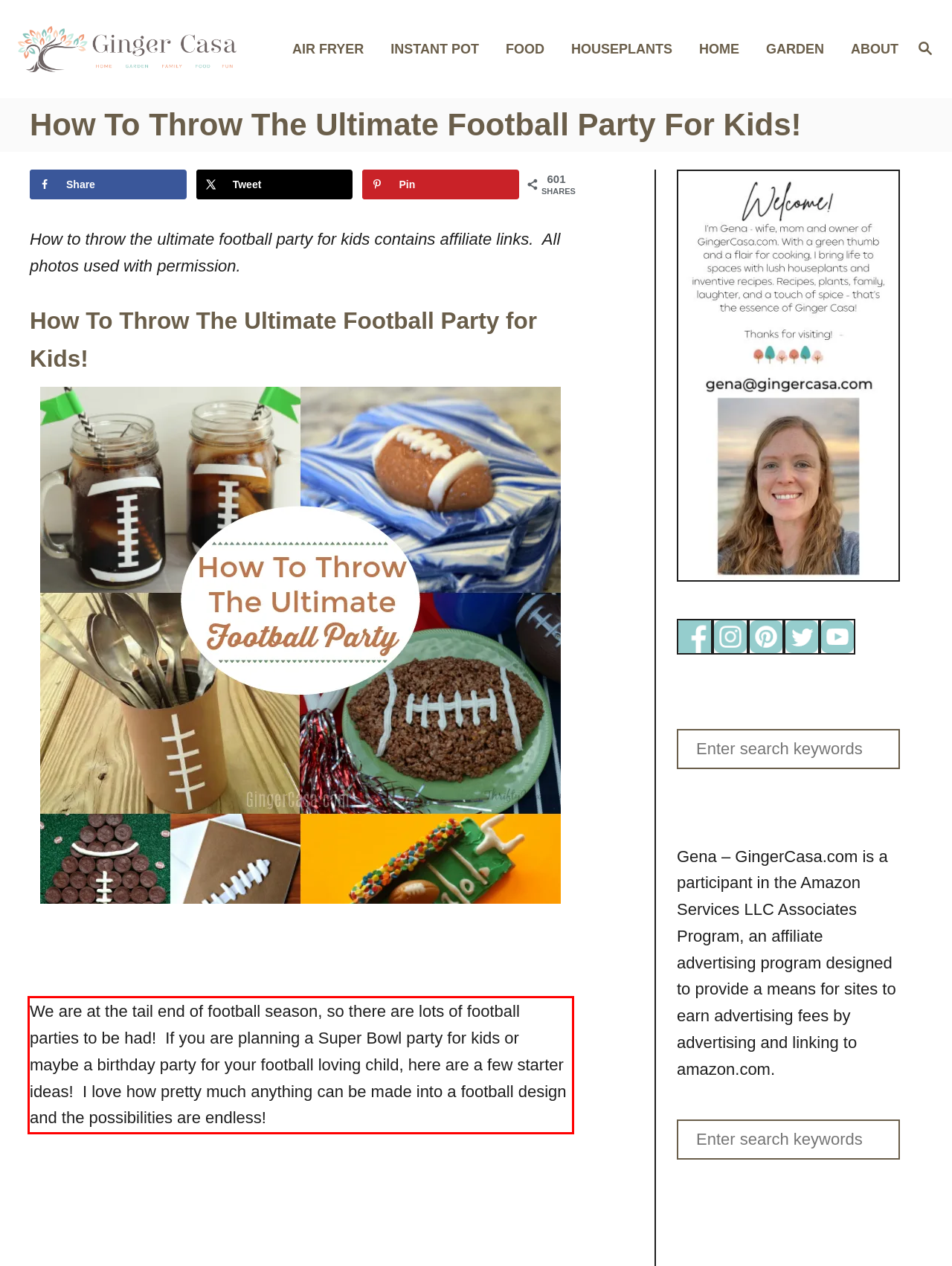You are provided with a webpage screenshot that includes a red rectangle bounding box. Extract the text content from within the bounding box using OCR.

We are at the tail end of football season, so there are lots of football parties to be had! If you are planning a Super Bowl party for kids or maybe a birthday party for your football loving child, here are a few starter ideas! I love how pretty much anything can be made into a football design and the possibilities are endless!